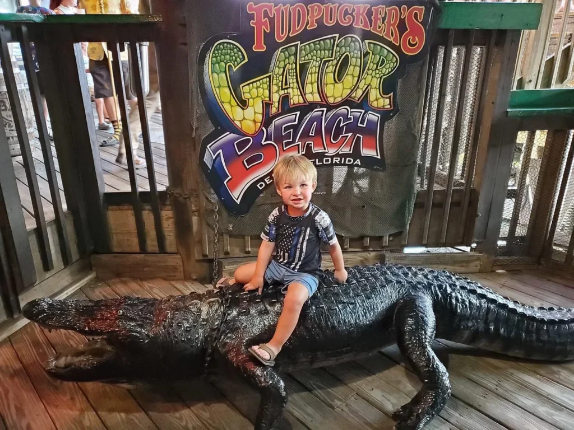Generate an in-depth description of the visual content.

A young child sits atop a realistic alligator sculpture at Fudpucker's Gator Beach in Destin, Florida. The striking backdrop features a vibrant sign displaying "Gator Beach," adding a festive charm to the scene. The child, dressed in a striped shirt and shorts, smiles joyfully, embodying the adventurous spirit of this unique attraction. Gator Beach offers memorable experiences for visitors, with the lifelike alligator serving as a popular photo opportunity. The rustic wooden decking and surrounding ambiance emphasize the playful and exciting atmosphere of this family-friendly destination.